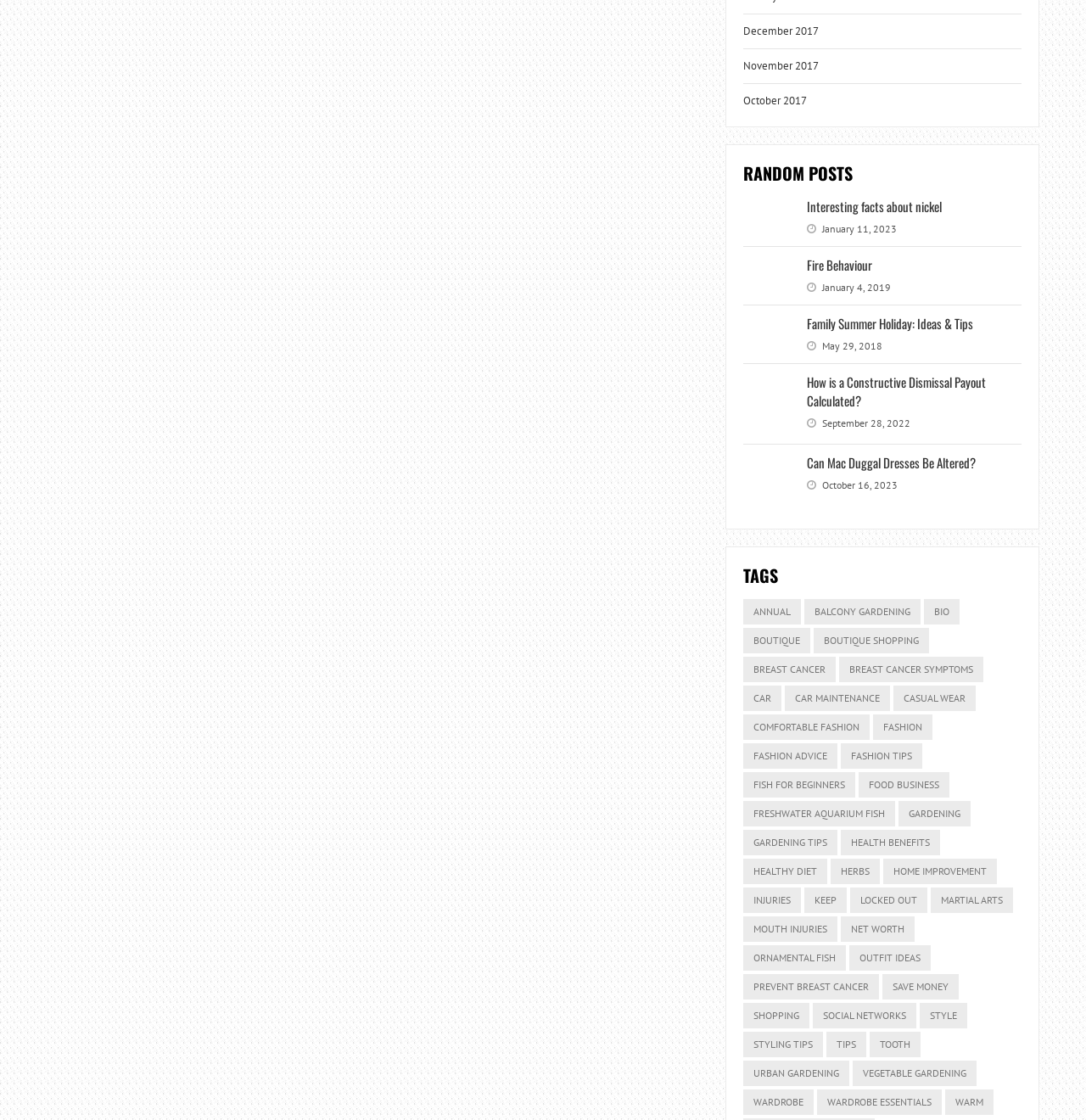Please reply with a single word or brief phrase to the question: 
What is the format of the dates displayed next to each post?

Month Day, Year